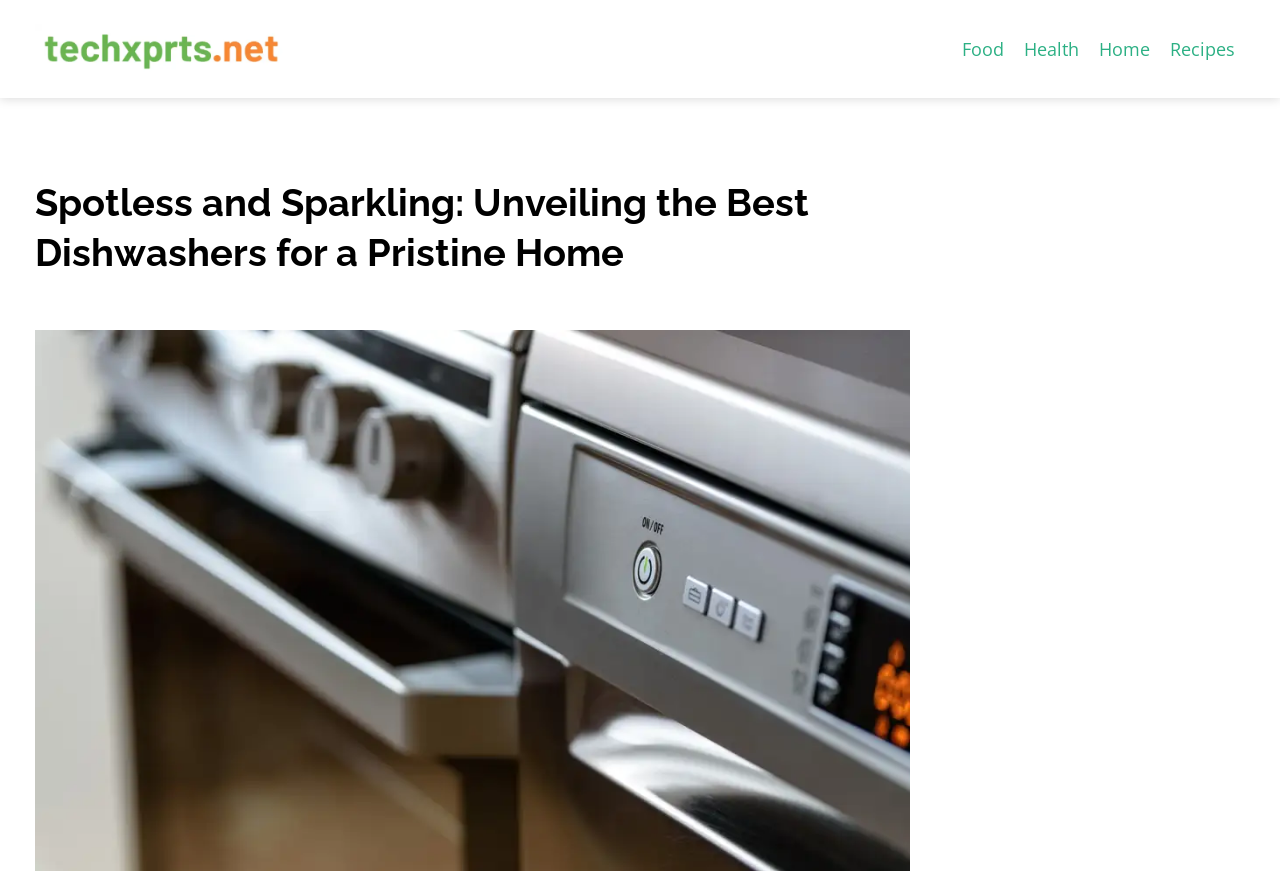How many categories are listed in the top navigation bar?
Look at the screenshot and respond with one word or a short phrase.

4